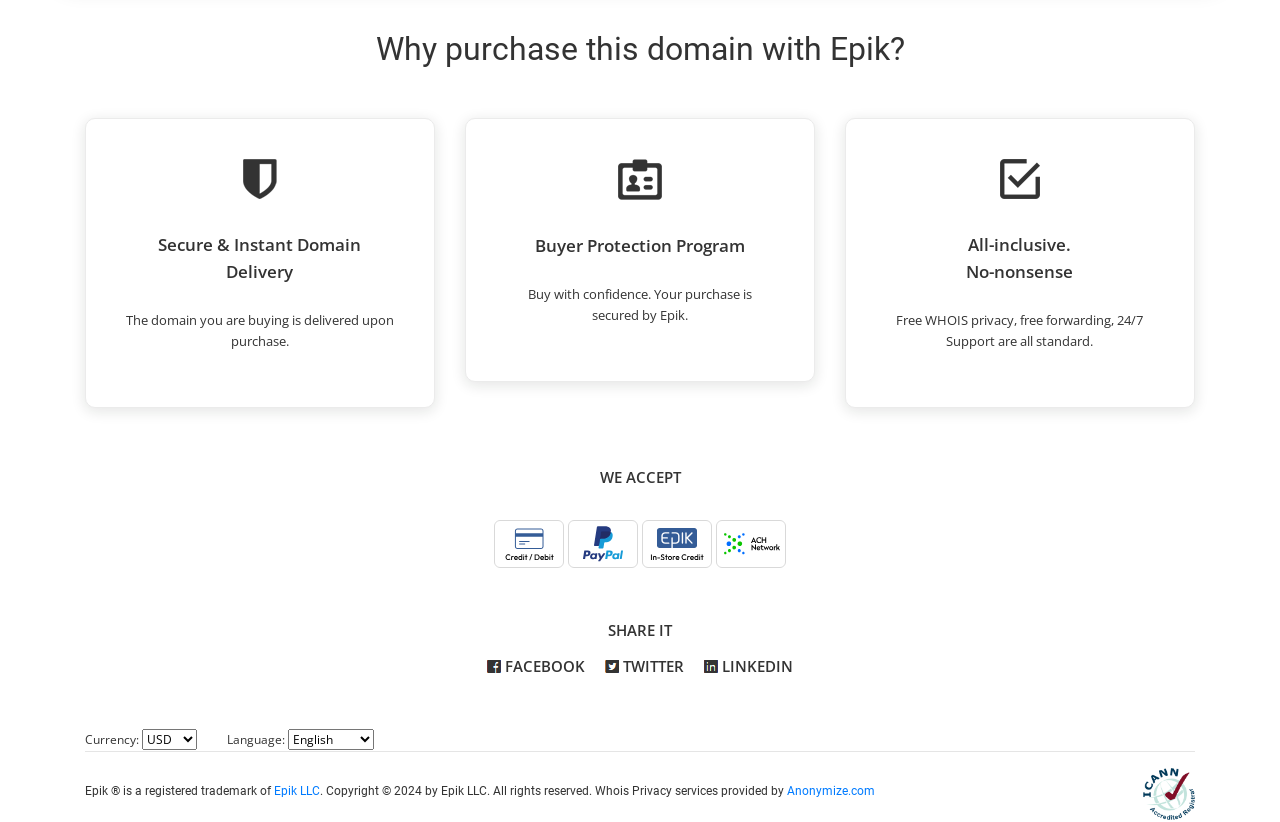What payment methods are accepted?
Using the screenshot, give a one-word or short phrase answer.

Credit Card, PayPal, etc.